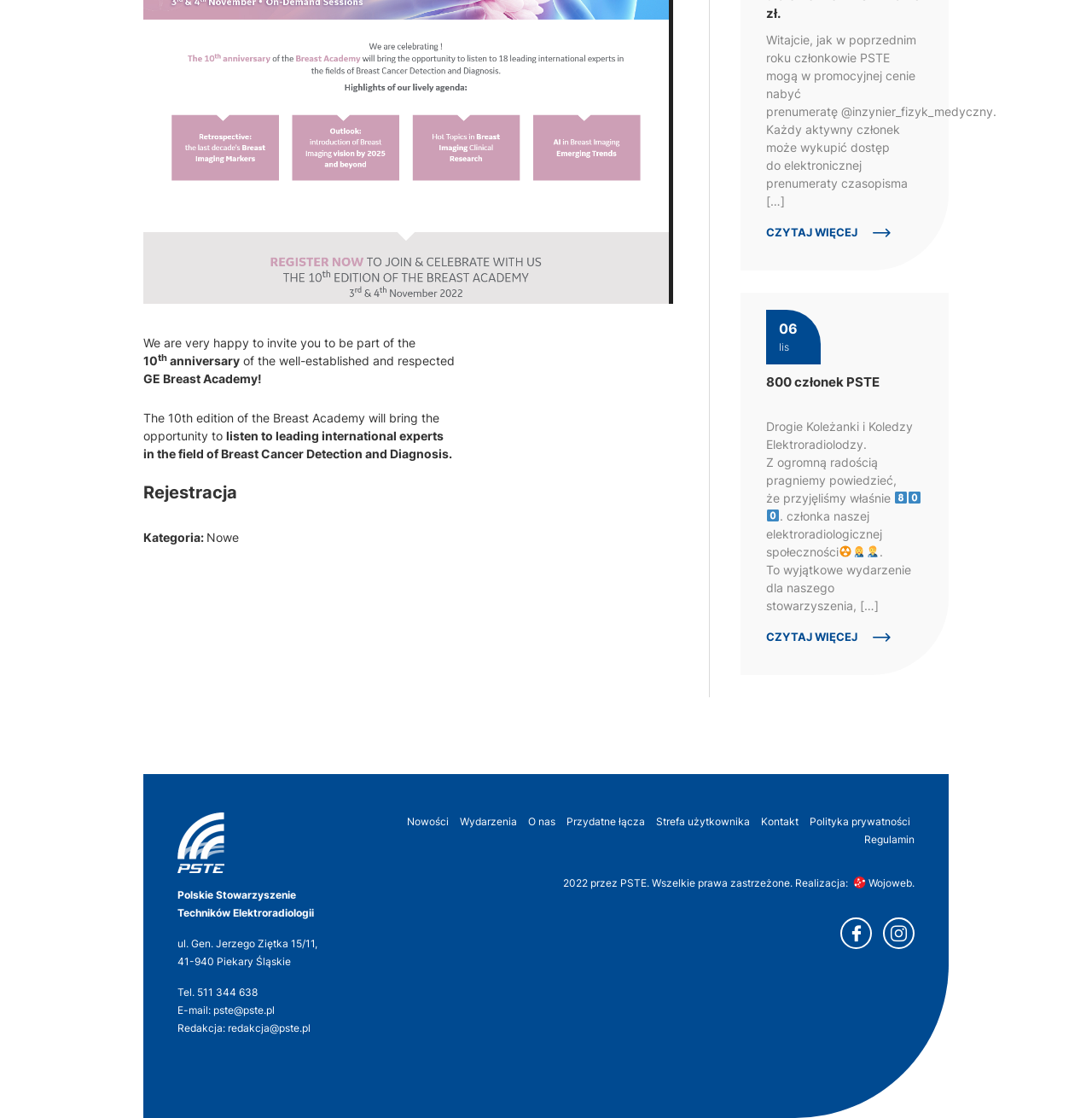Extract the bounding box coordinates for the described element: "CZYTAJ WIĘCEJ". The coordinates should be represented as four float numbers between 0 and 1: [left, top, right, bottom].

[0.702, 0.562, 0.816, 0.577]